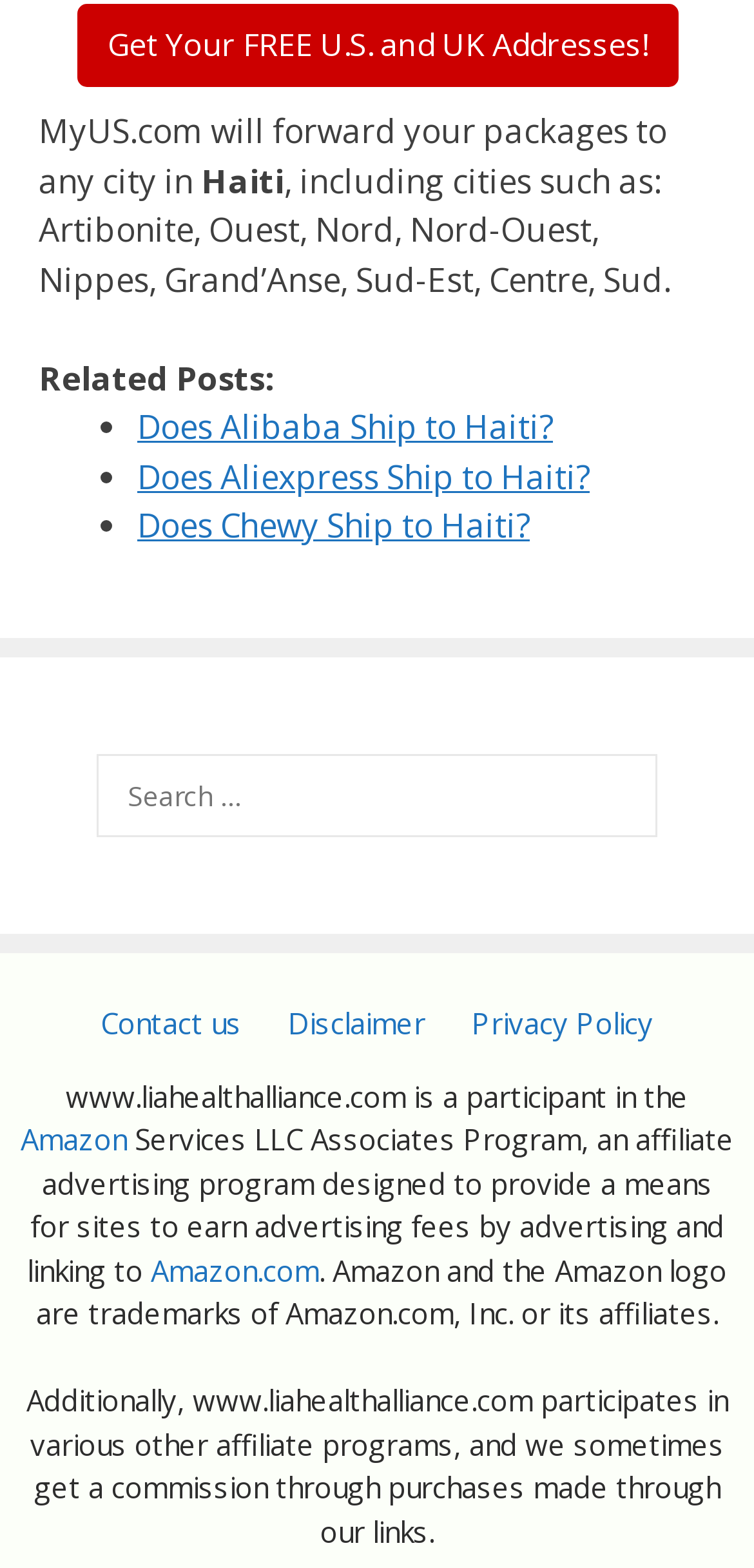Identify the bounding box coordinates for the region to click in order to carry out this instruction: "Get Your FREE U.S. and UK Addresses!". Provide the coordinates using four float numbers between 0 and 1, formatted as [left, top, right, bottom].

[0.101, 0.002, 0.899, 0.056]